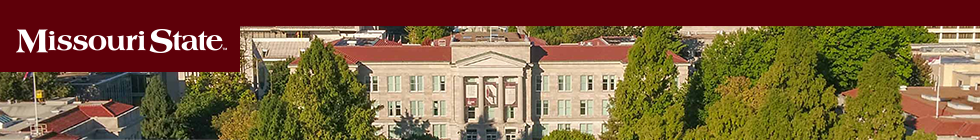Use a single word or phrase to answer the question: 
What type of architecture does the historic building have?

Classic